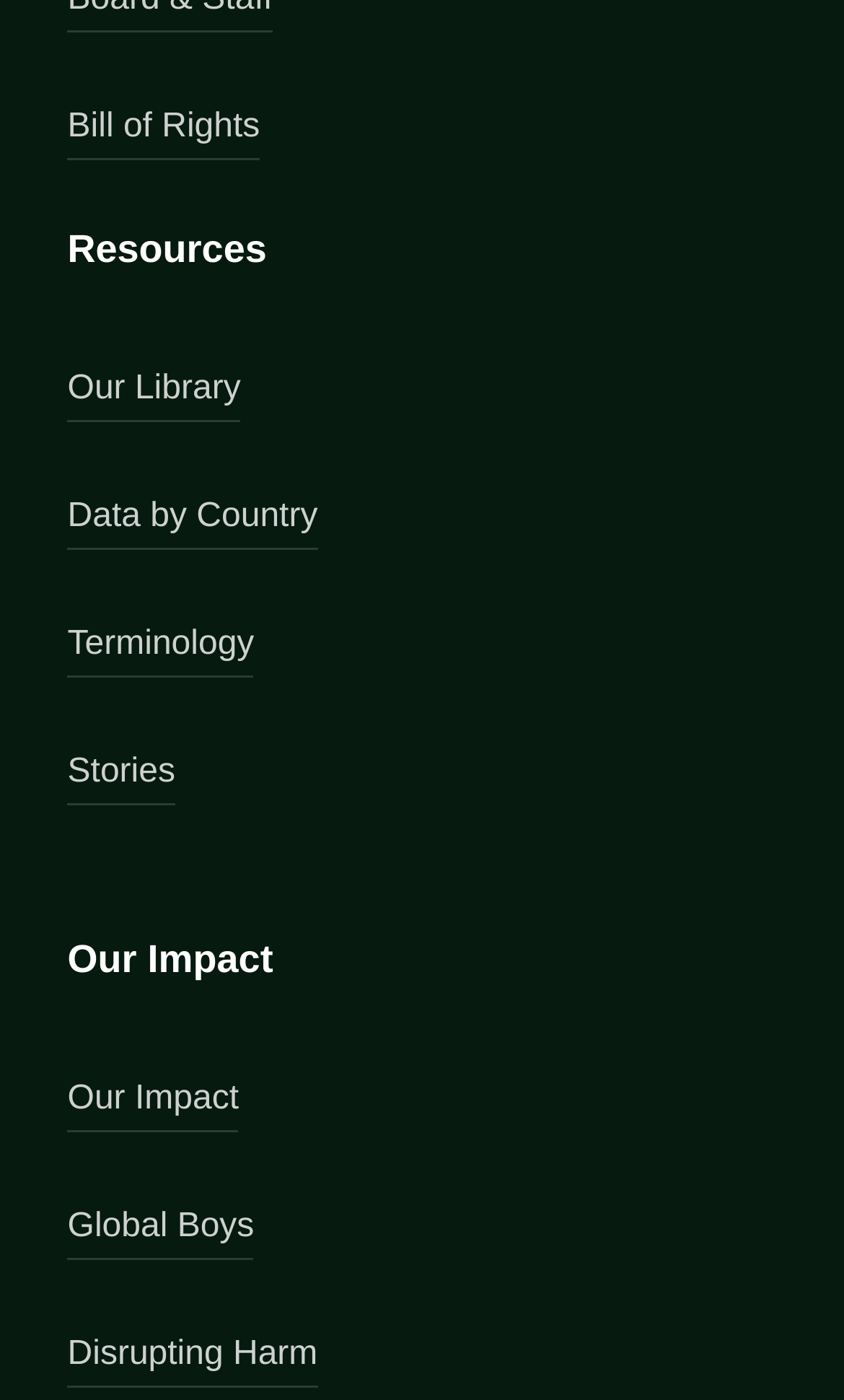Please answer the following question using a single word or phrase: What is the first resource listed?

Bill of Rights